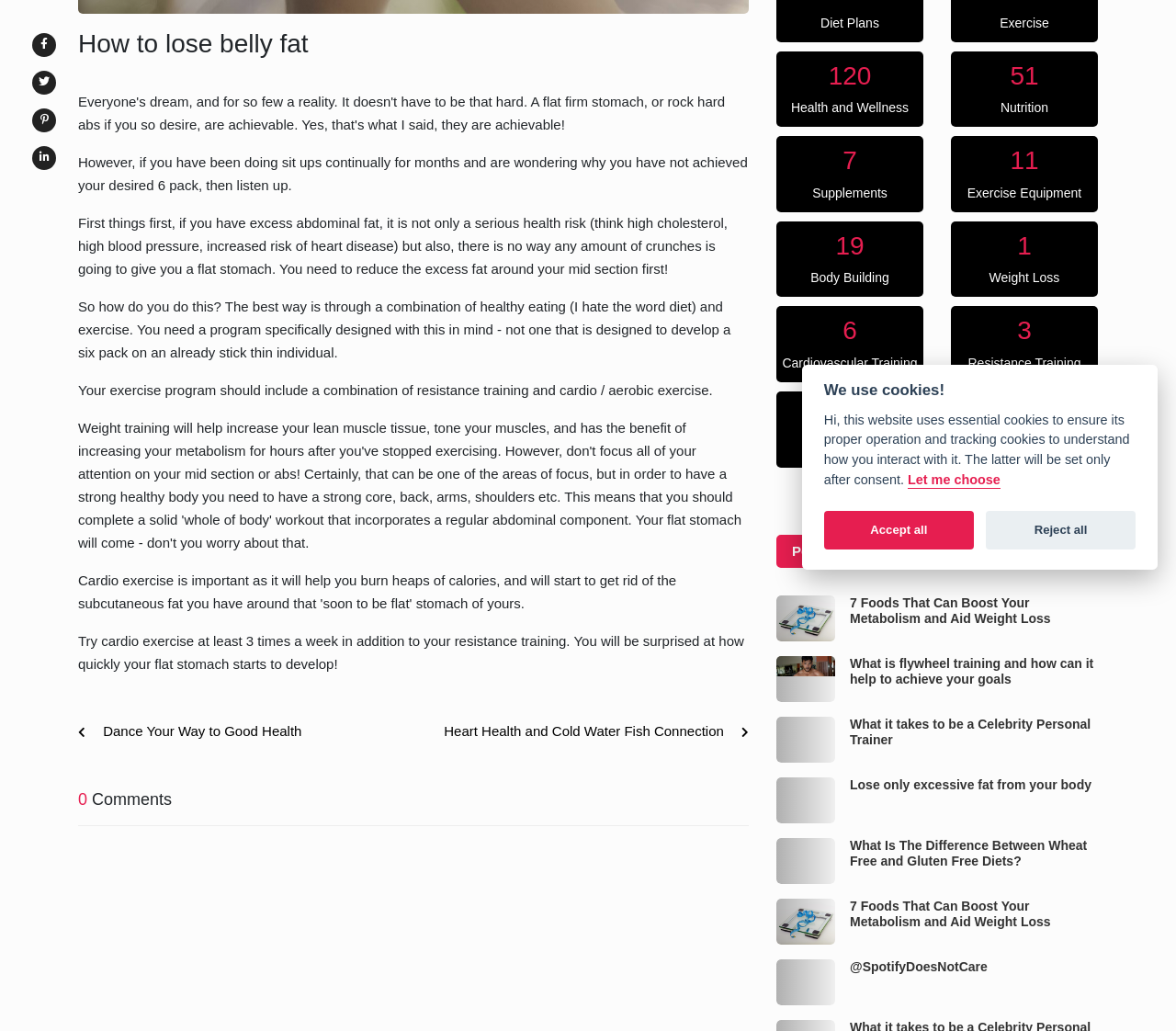Given the element description Most Active, identify the bounding box coordinates for the UI element on the webpage screenshot. The format should be (top-left x, top-left y, bottom-right x, bottom-right y), with values between 0 and 1.

[0.738, 0.518, 0.83, 0.551]